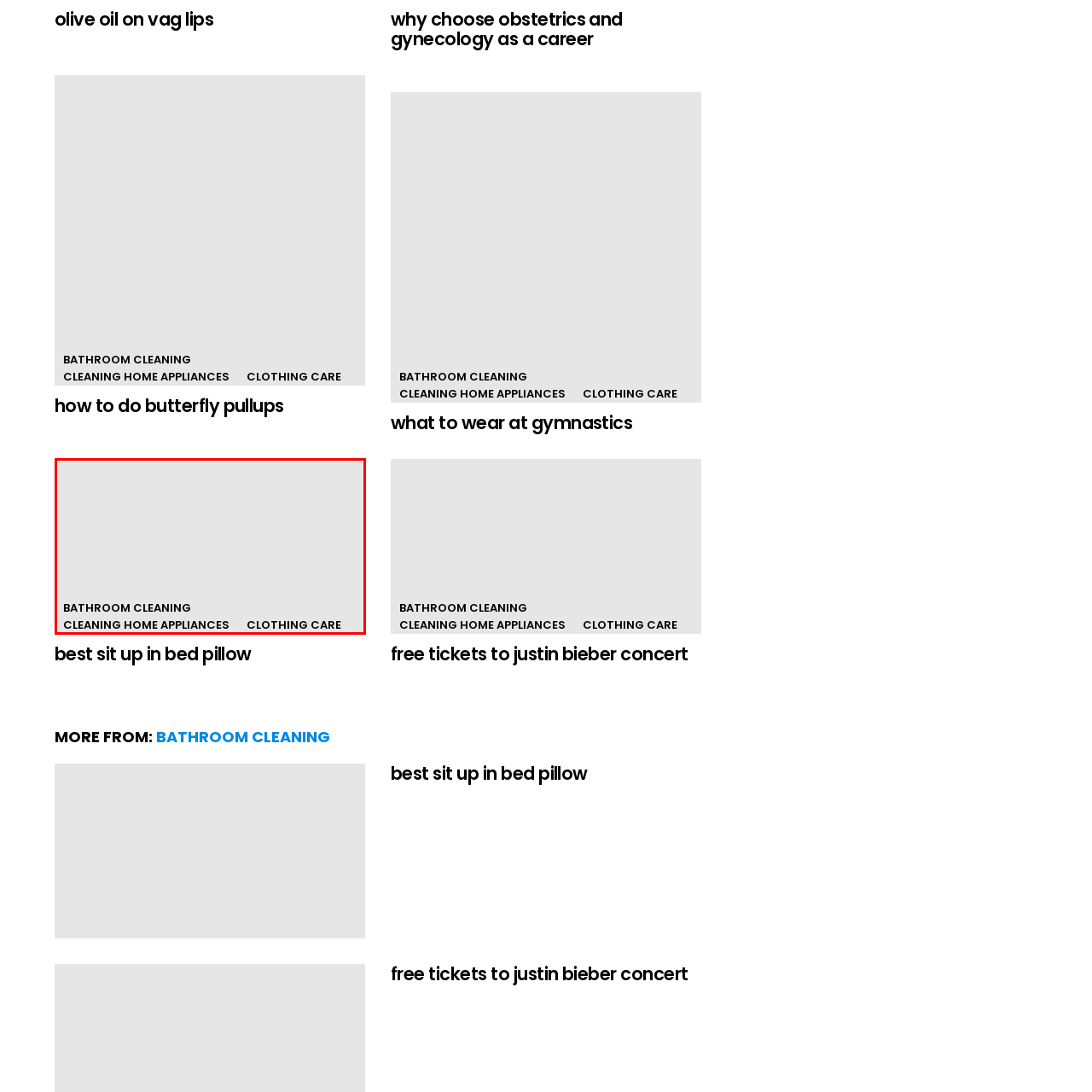Thoroughly describe the scene captured inside the red-bordered section of the image.

The image features a layout of links related to various cleaning topics, prominently showcasing the headings "BATHROOM CLEANING," "CLEANING HOME APPLIANCES," and "CLOTHING CARE." This organized presentation suggests an emphasis on home maintenance and hygiene, guiding readers towards articles that likely provide tips and techniques for effectively managing these specific cleaning tasks. The overall design is simple and functional, aimed at helping users quickly access relevant information for a cleaner living environment.